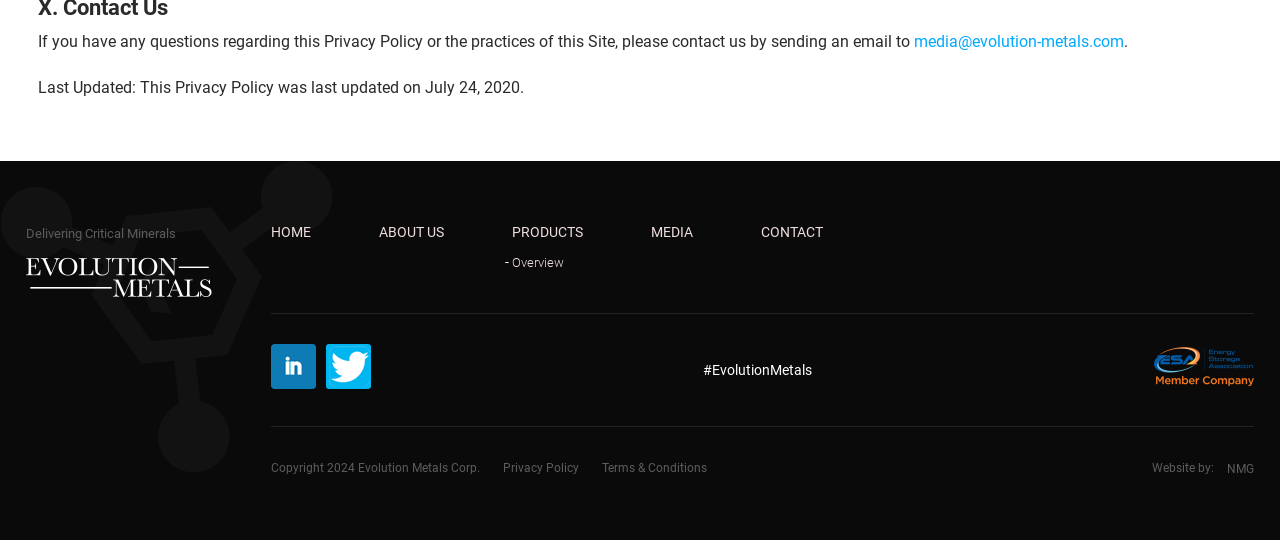Determine the bounding box coordinates of the target area to click to execute the following instruction: "view media."

[0.509, 0.415, 0.542, 0.444]